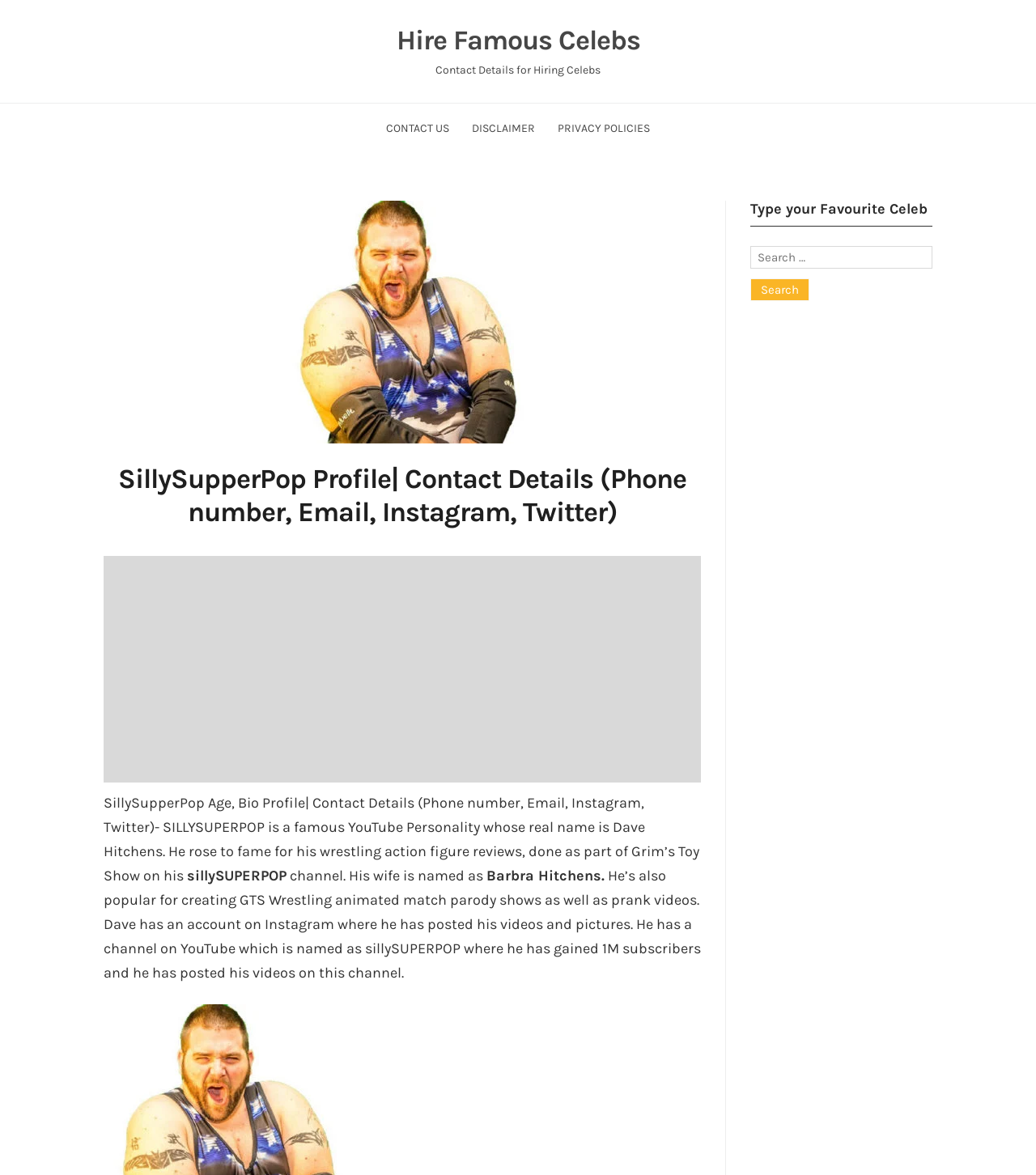Give the bounding box coordinates for the element described by: "parent_node: Search for: value="Search"".

[0.724, 0.237, 0.781, 0.256]